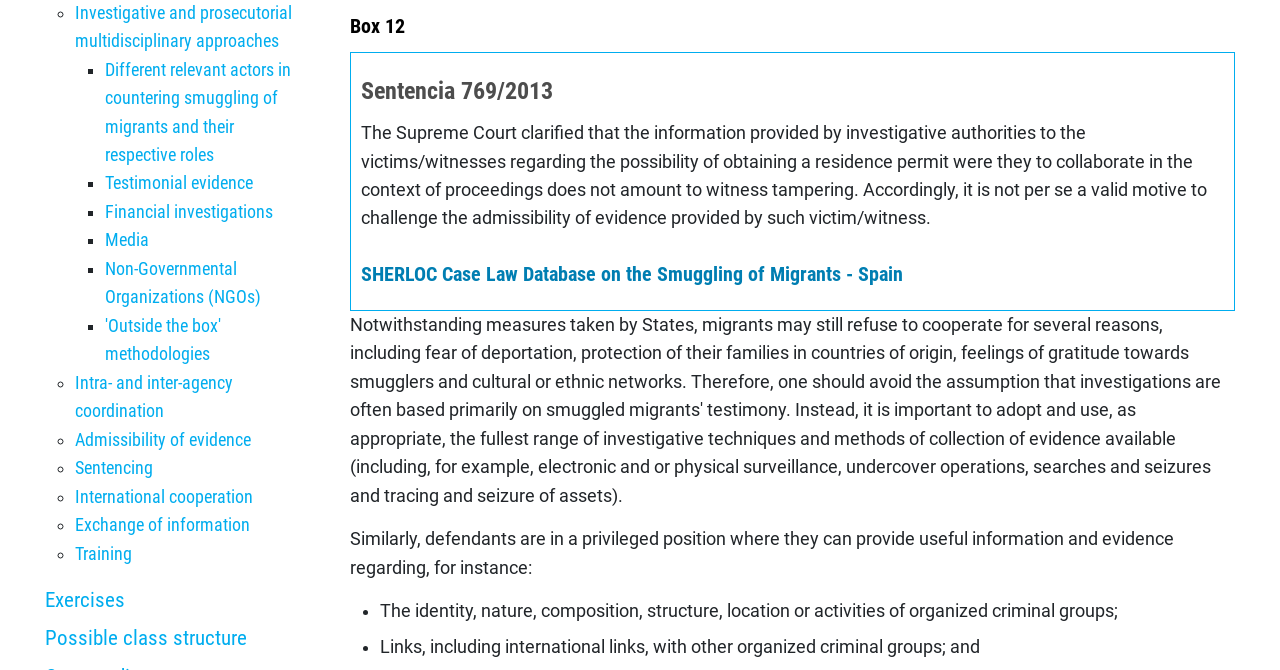Bounding box coordinates should be in the format (top-left x, top-left y, bottom-right x, bottom-right y) and all values should be floating point numbers between 0 and 1. Determine the bounding box coordinate for the UI element described as: Media

[0.082, 0.344, 0.116, 0.374]